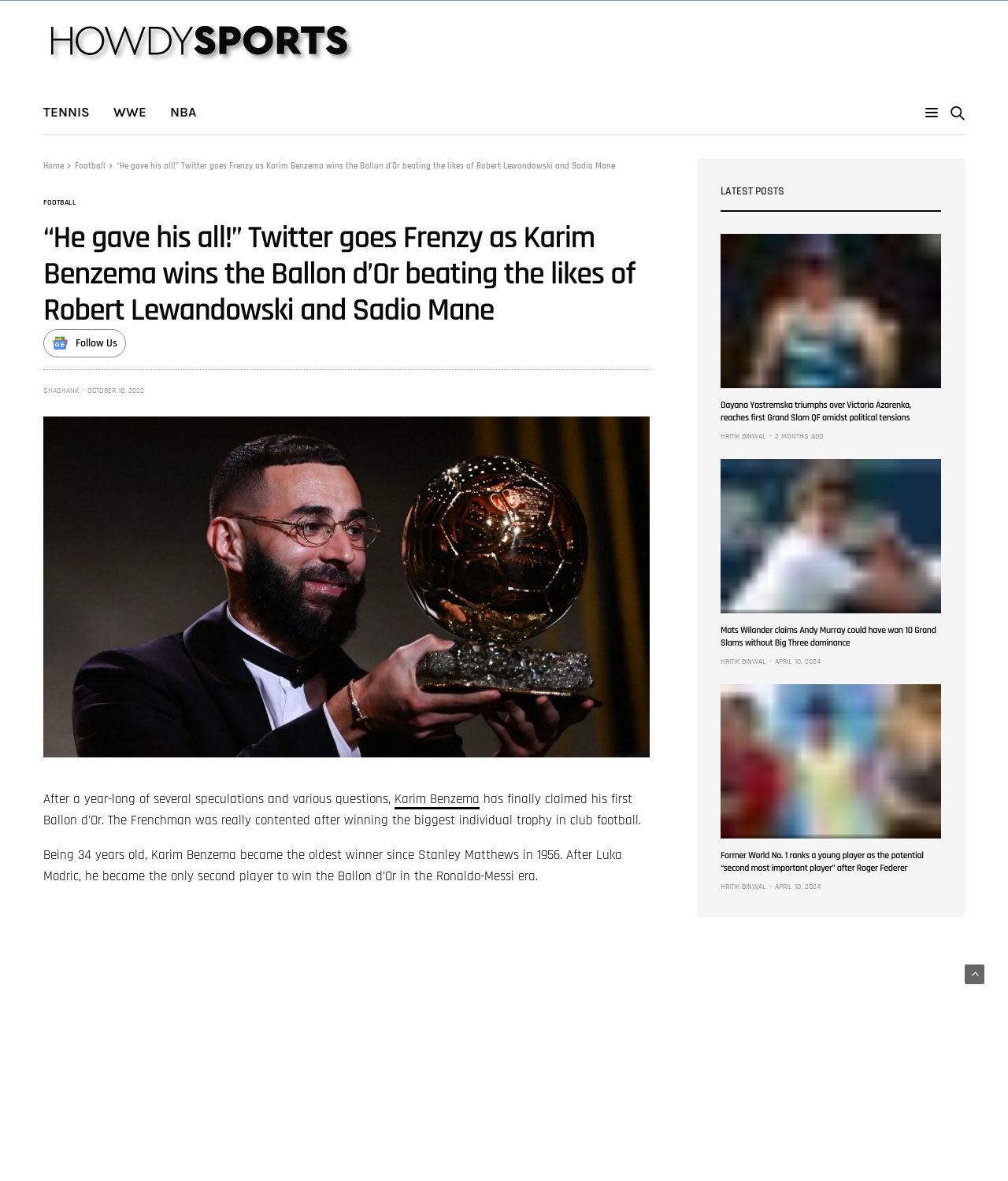Provide the bounding box coordinates of the HTML element this sentence describes: "ACCEPT". The bounding box coordinates consist of four float numbers between 0 and 1, i.e., [left, top, right, bottom].

[0.618, 0.863, 0.693, 0.888]